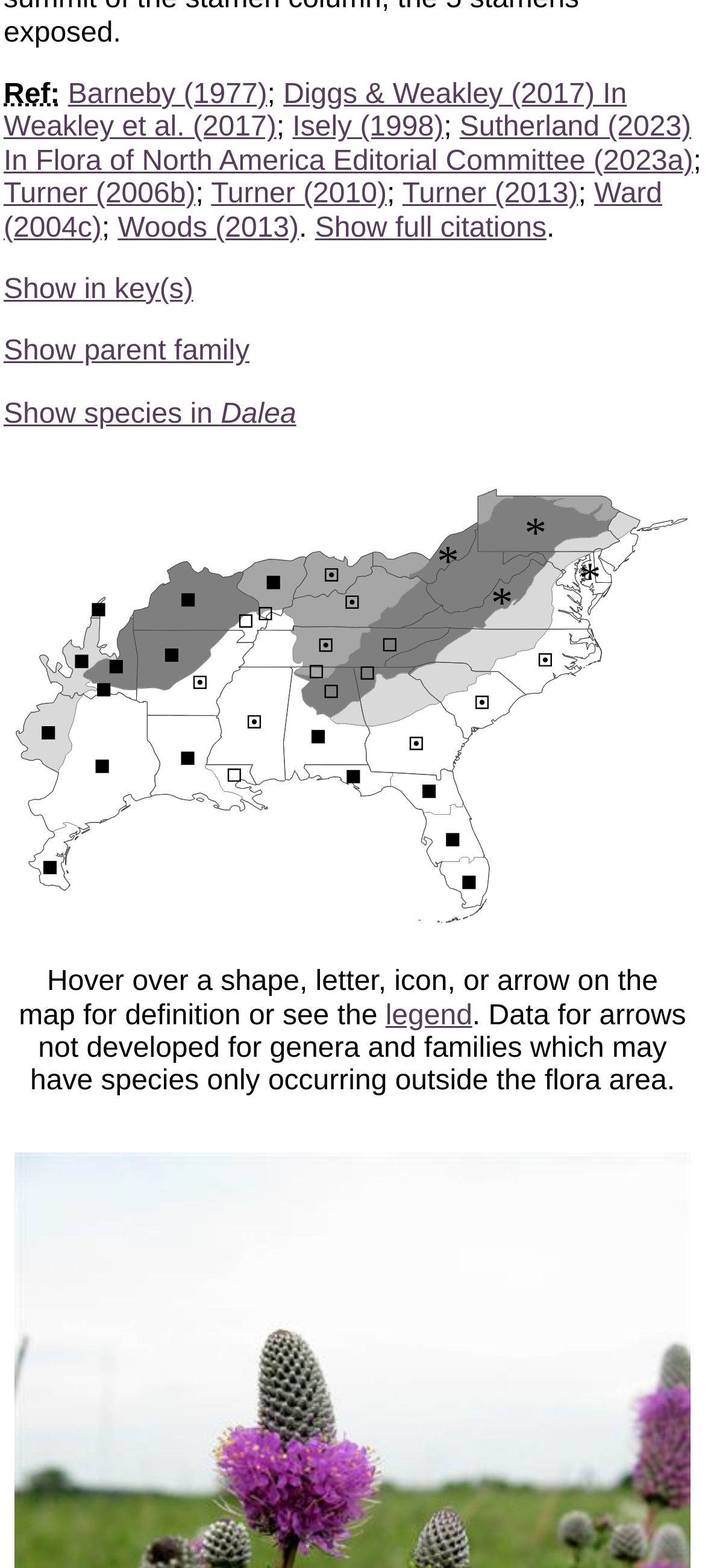Kindly determine the bounding box coordinates for the area that needs to be clicked to execute this instruction: "Show species in Dalea".

[0.005, 0.254, 0.42, 0.274]